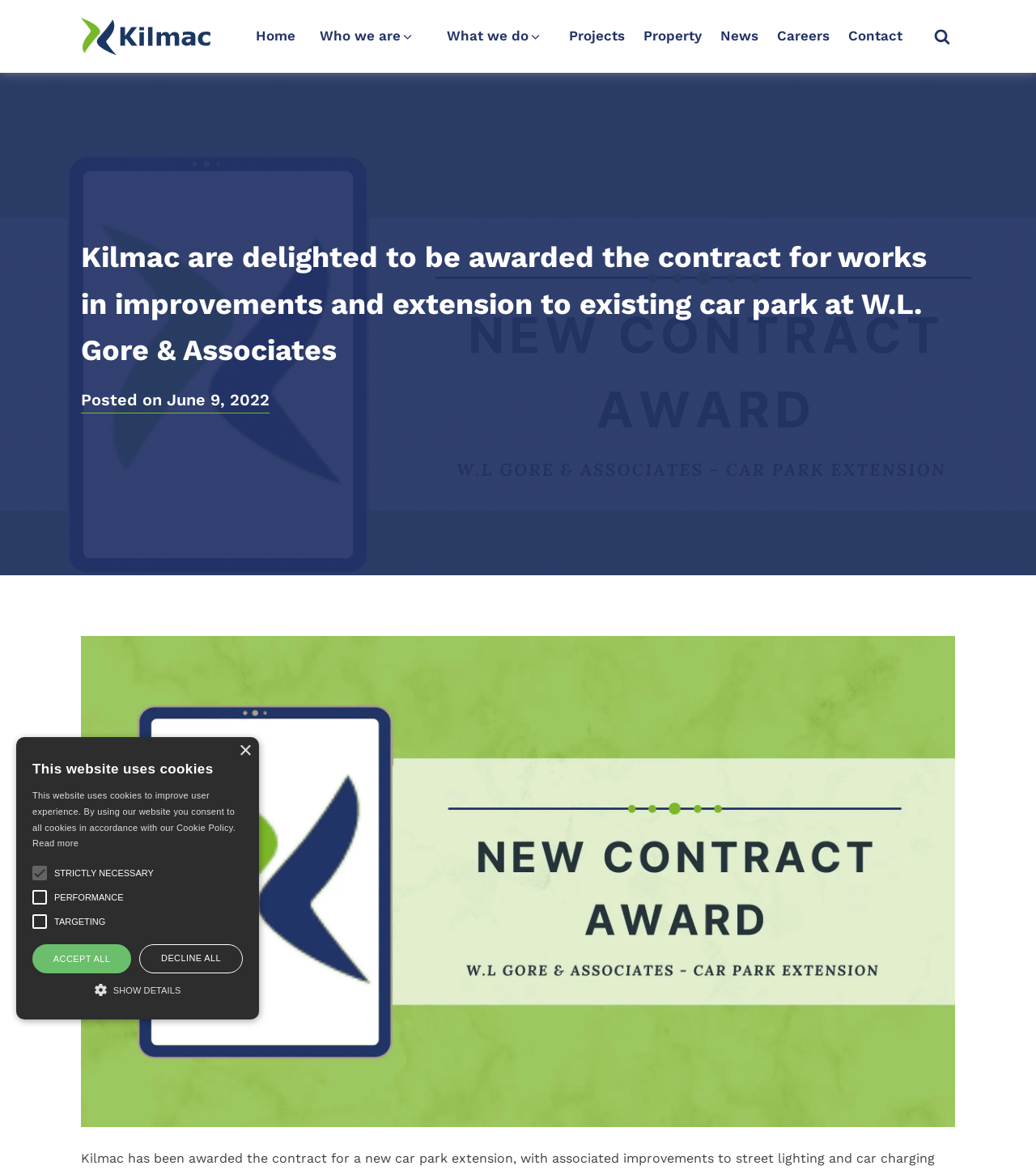Refer to the screenshot and give an in-depth answer to this question: What is the company's logo?

The company's logo is located at the top left corner of the webpage, and it is a clickable link that says 'Kilmac logo'.